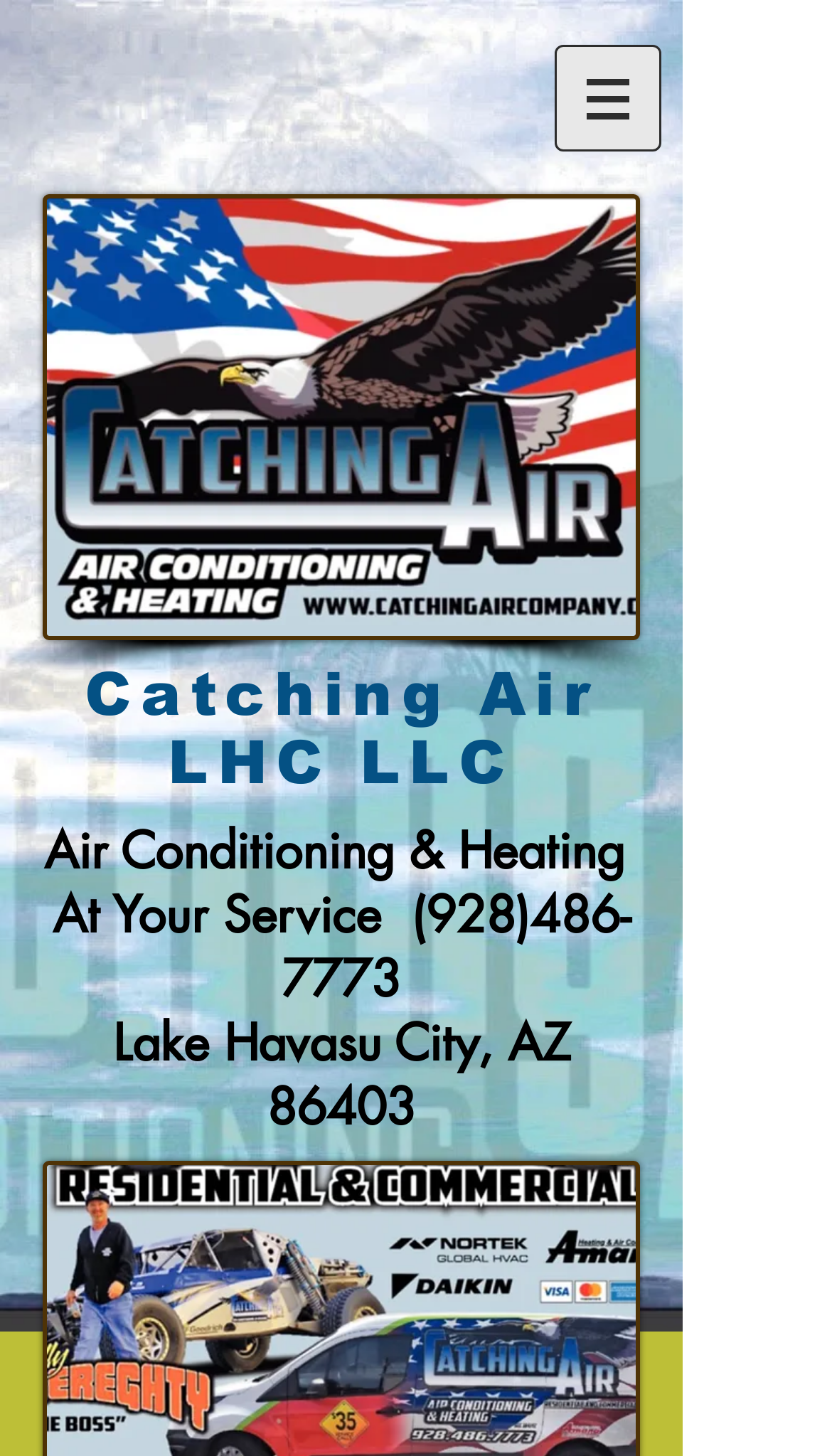What is the phone number?
Look at the image and respond with a one-word or short phrase answer.

(928)486-7773